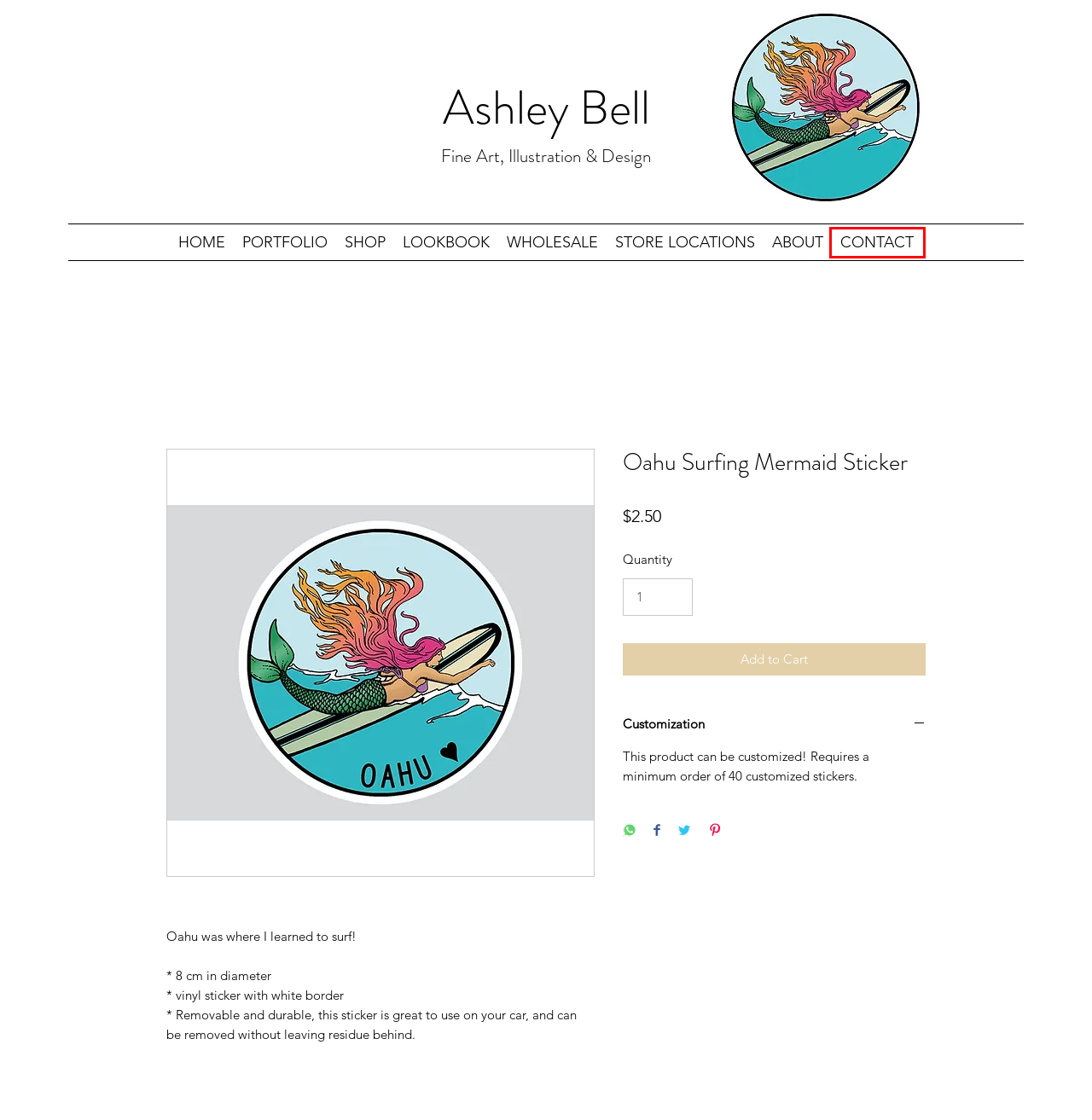Look at the given screenshot of a webpage with a red rectangle bounding box around a UI element. Pick the description that best matches the new webpage after clicking the element highlighted. The descriptions are:
A. Stockists | USA | Art By Ashley Bell
B. PORTFOLIO | California | Art By Ashley Bell
C. SHOP | California | Art By Ashley Bell
D. Wholesale | California | Art By Ashley Bell
E. Contact | California | Art By Ashley Bell
F. ART IN THE WILD | California | Art By Ashley Bell
G. Home | California | Art By Ashley Bell
H. About | California | Art By Ashley Bell

E